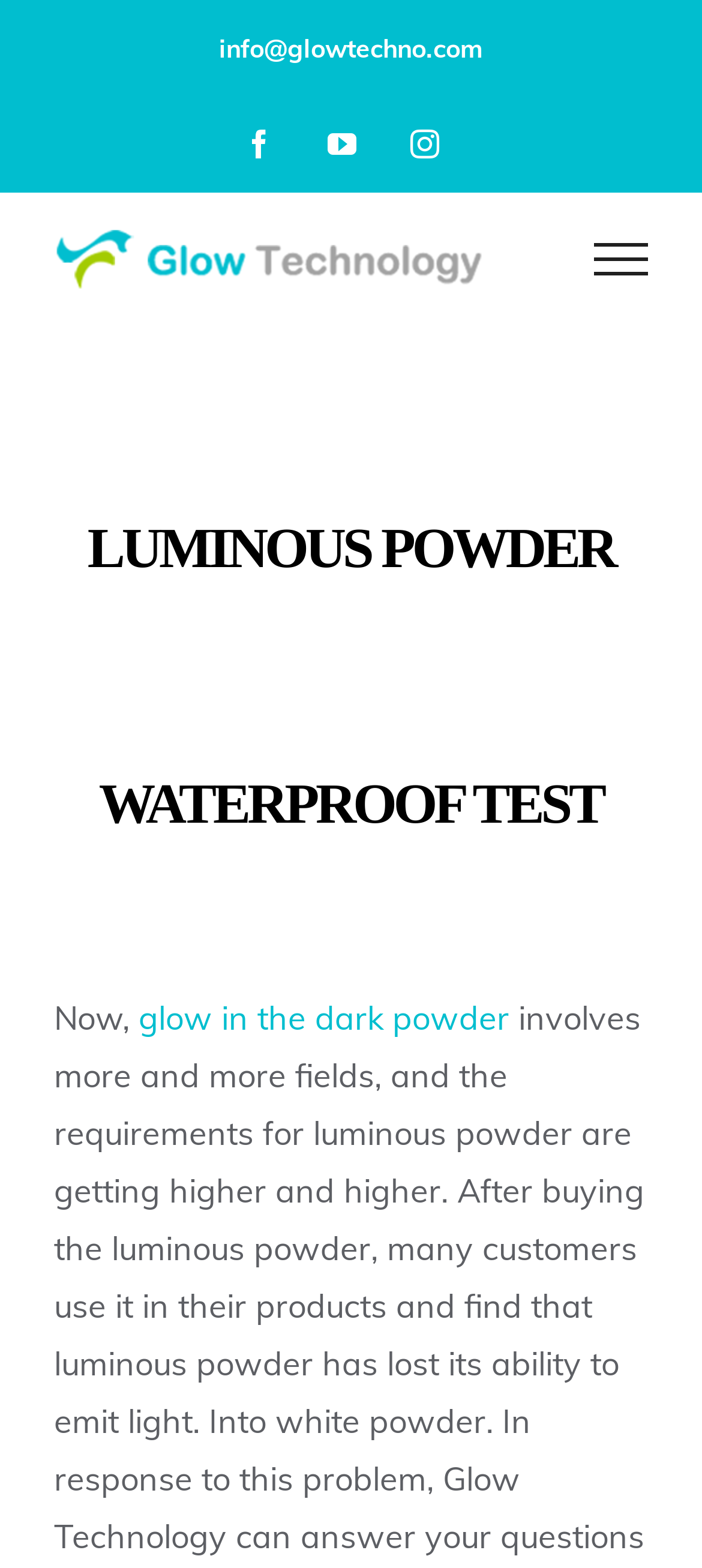How many social media platforms are linked?
Please provide a single word or phrase answer based on the image.

3